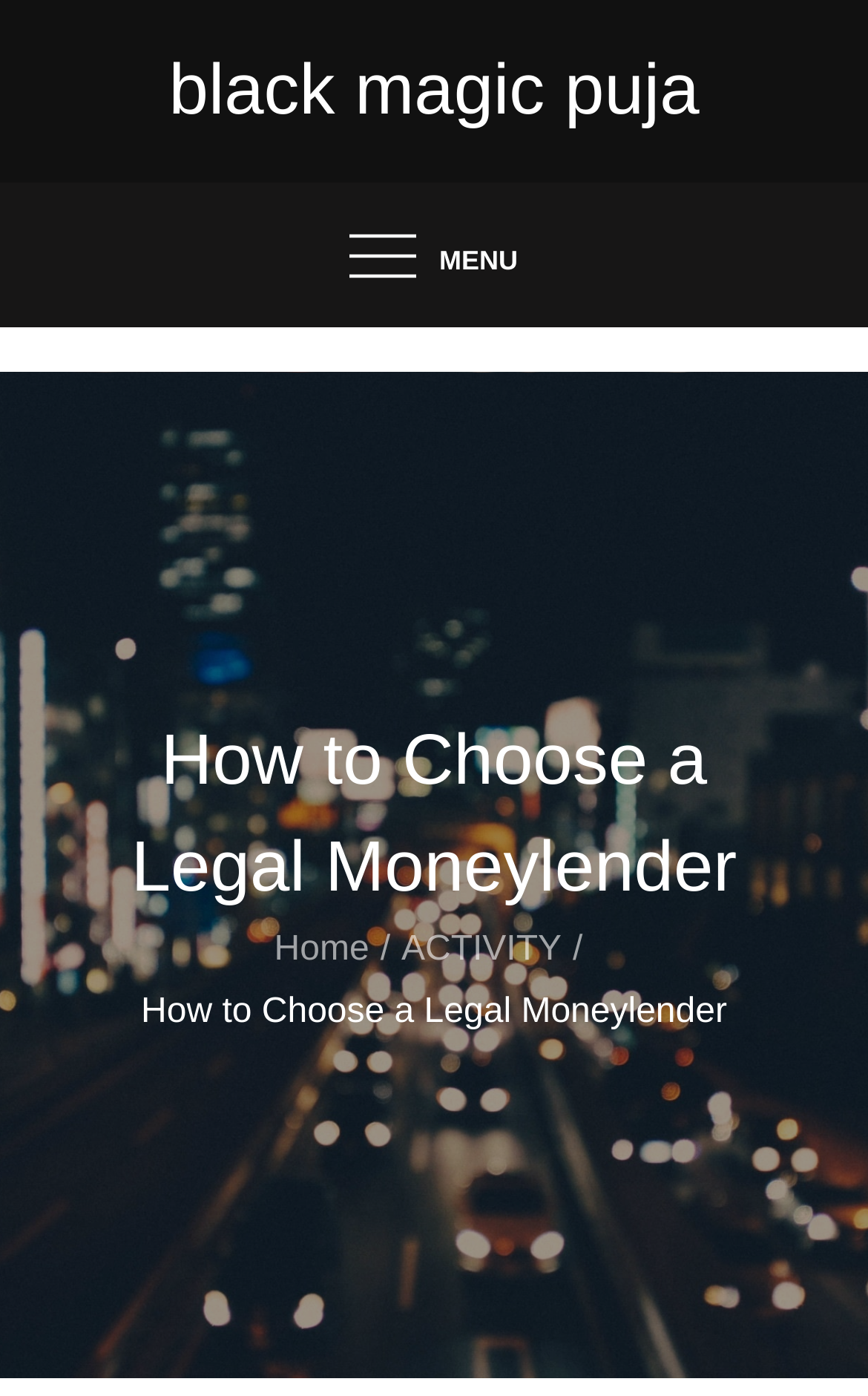Identify the first-level heading on the webpage and generate its text content.

How to Choose a Legal Moneylender